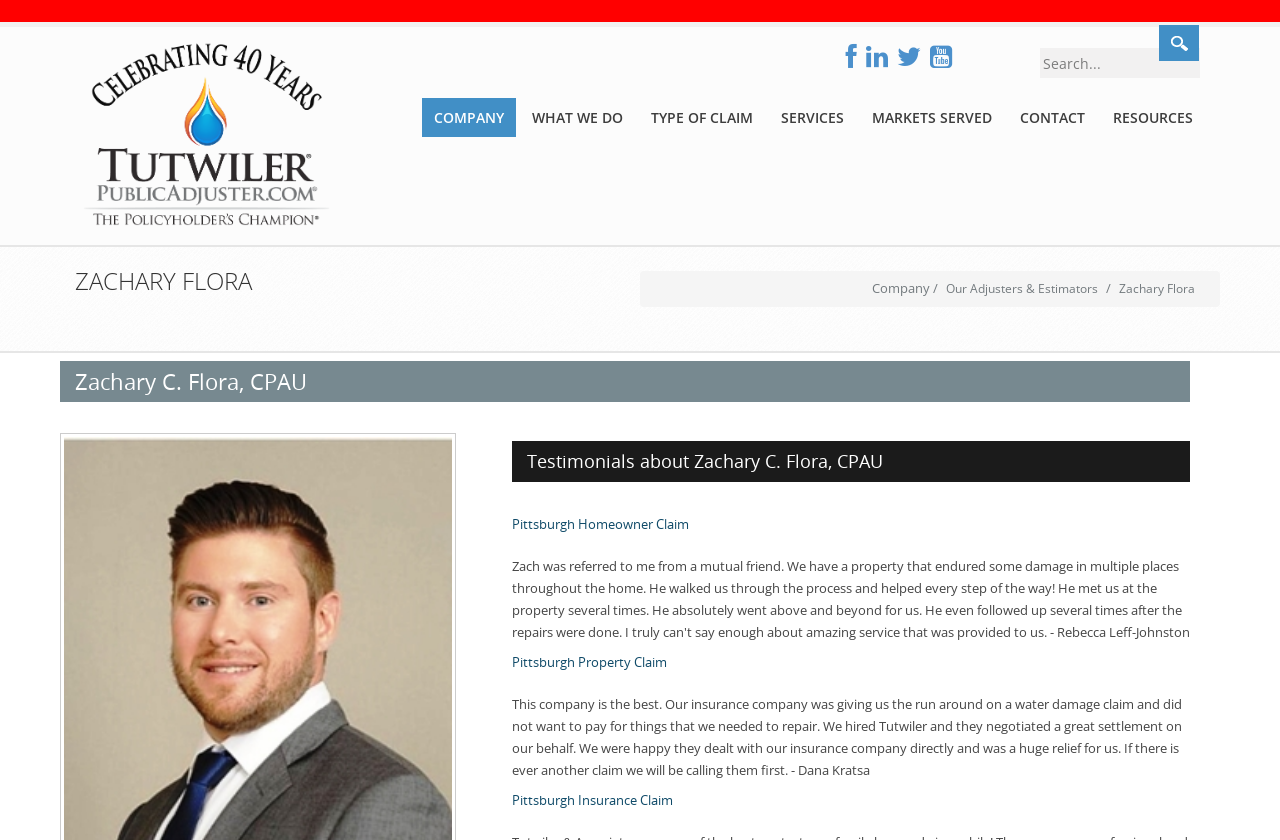Identify the bounding box of the UI element that matches this description: "aria-label="Search" name="dnn$SEARCH1$txtSearchNew" placeholder="Search..."".

[0.812, 0.057, 0.938, 0.092]